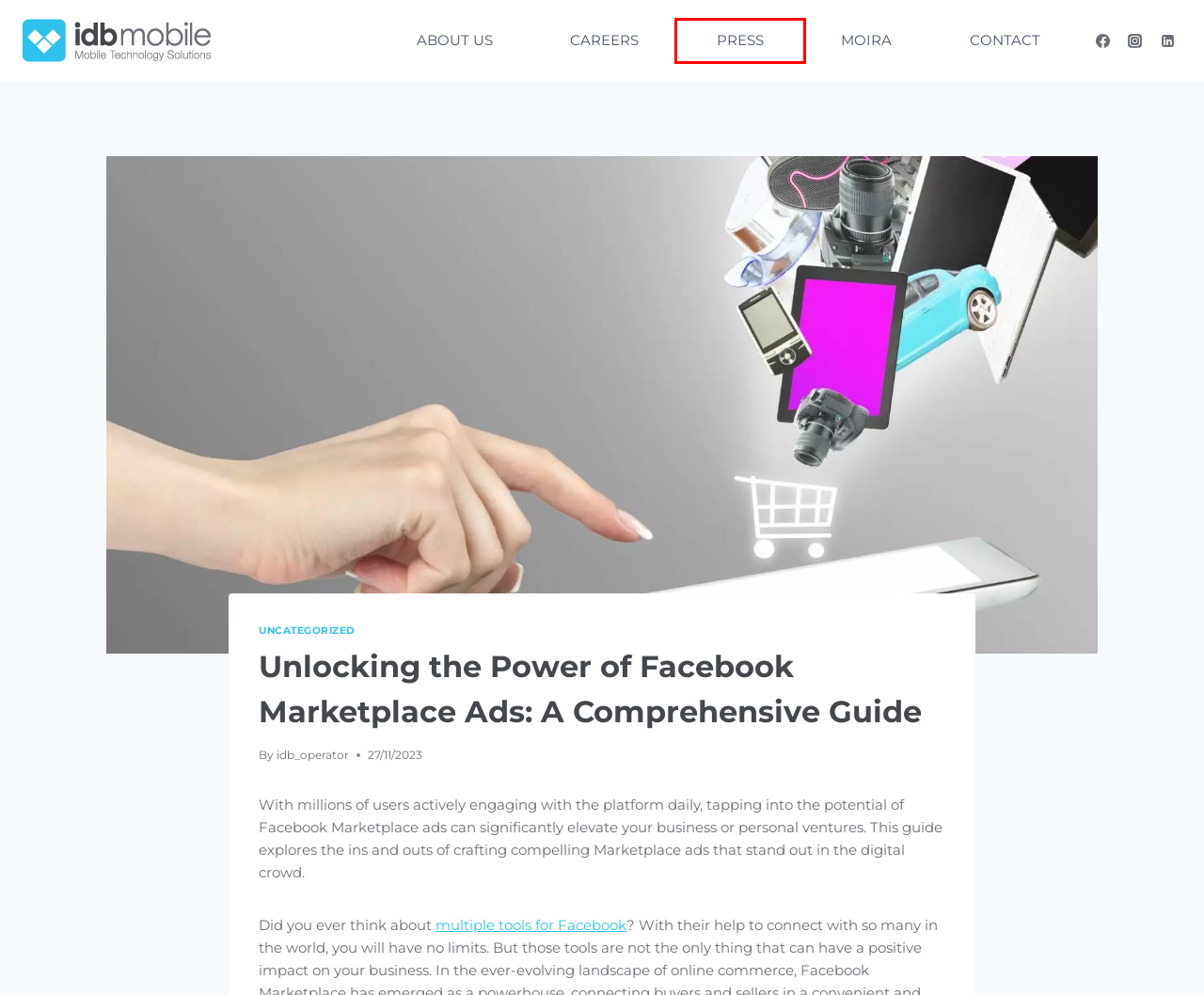Observe the screenshot of a webpage with a red bounding box around an element. Identify the webpage description that best fits the new page after the element inside the bounding box is clicked. The candidates are:
A. Uncategorized Archives - IDB Mobile
B. Mobile Marketing Content: Moira.Club - IDB Mobile
C. IT experts in Marbella: Careers - IDB Mobile
D. IT Careers: Contact us - IDB Mobile
E. Multiple Tools for Facebook - Why Are They So Important? - IDB Mobile
F. Mobile Marketing News and PRESS - IDB Mobile
G. idb_operator, Author at IDB Mobile
H. Mobile Technology Industry: About us - IDB Mobile

F